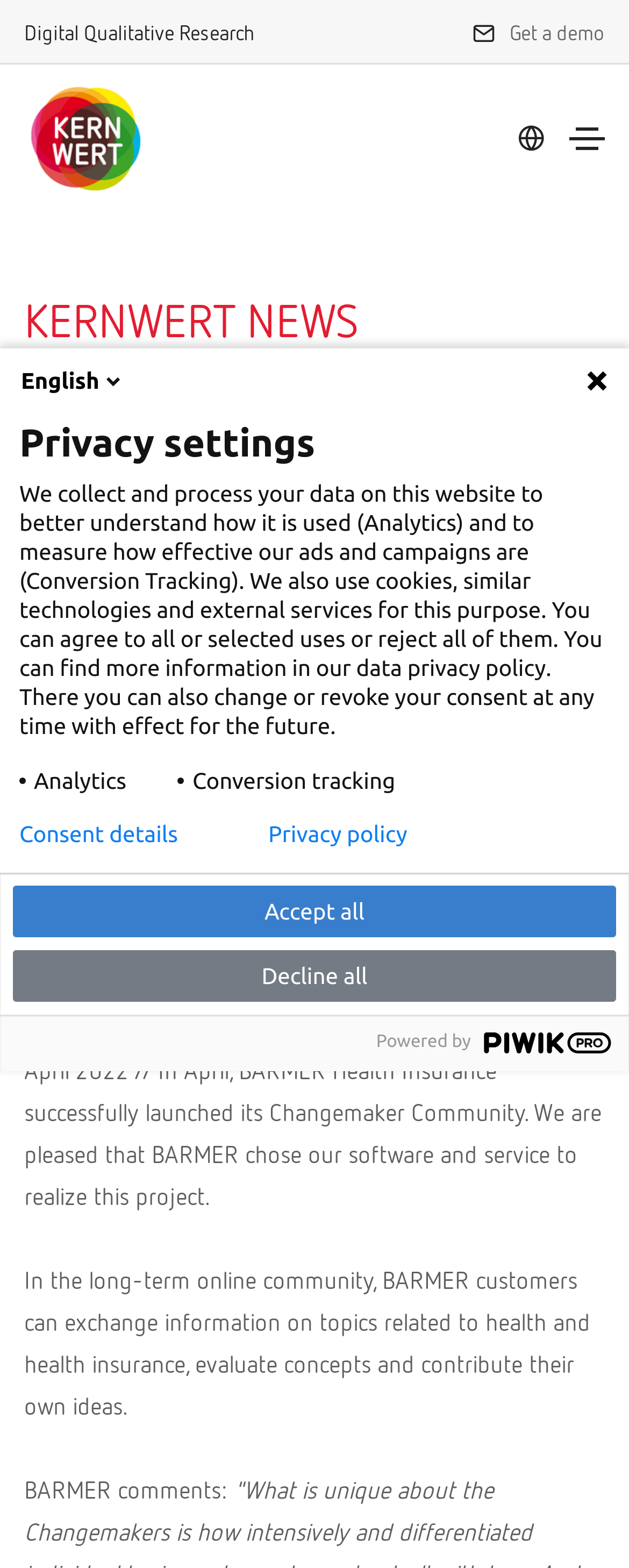Pinpoint the bounding box coordinates of the clickable element to carry out the following instruction: "Click on Get a demo."

[0.81, 0.012, 0.962, 0.029]